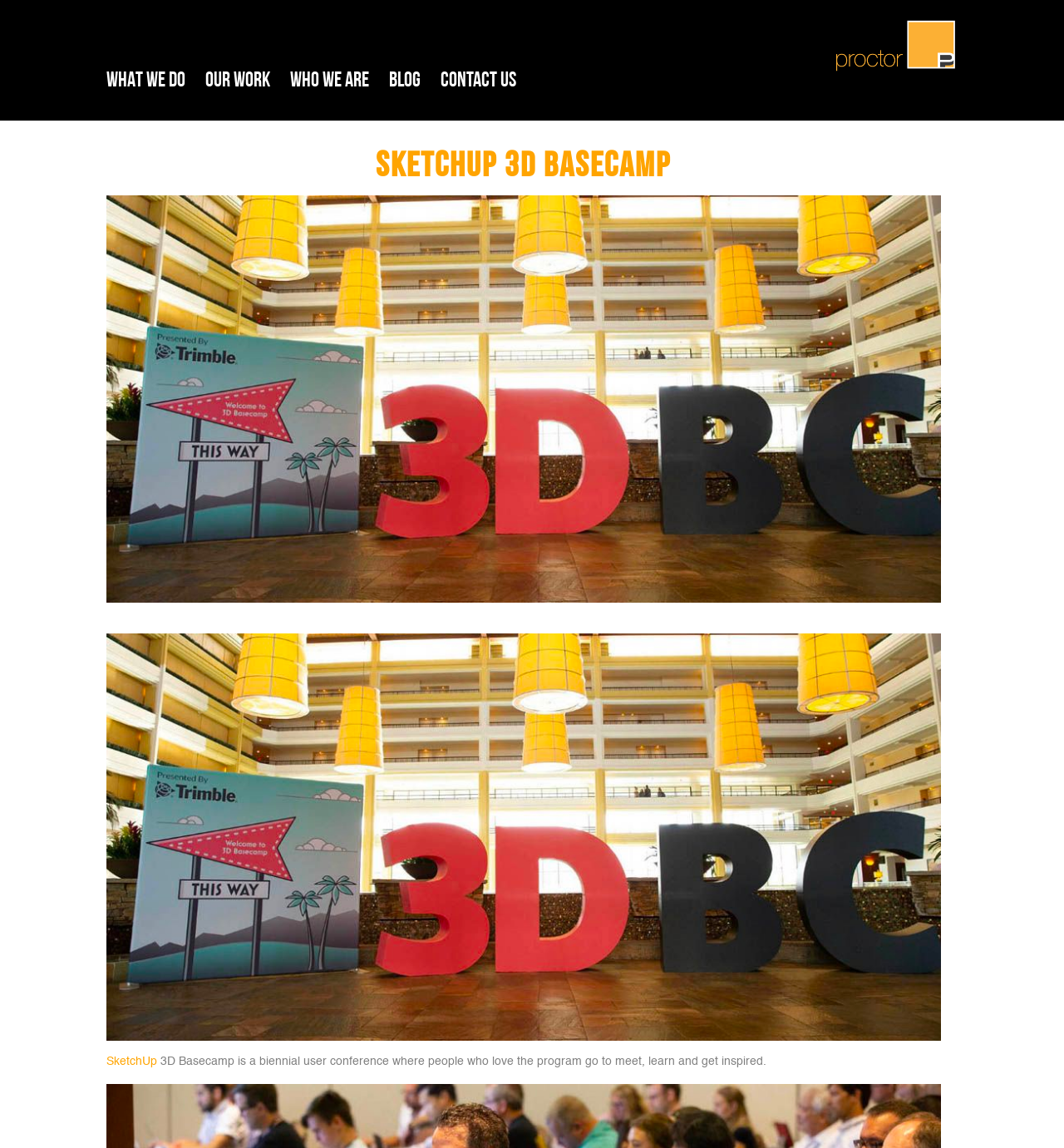What is the purpose of 3D Basecamp?
Please provide a single word or phrase answer based on the image.

Meet, learn, and get inspired